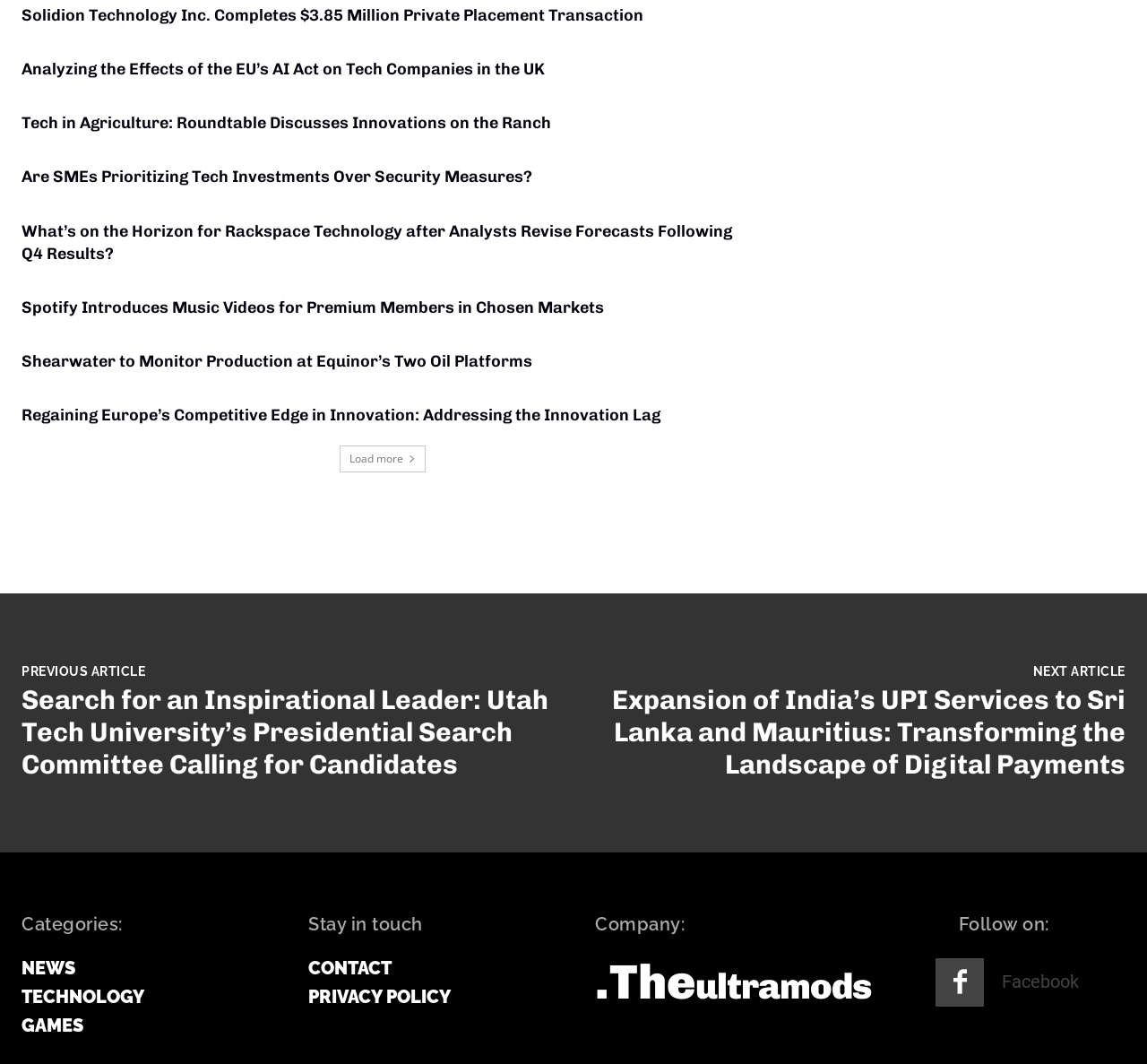How many categories are listed?
Examine the image and give a concise answer in one word or a short phrase.

3